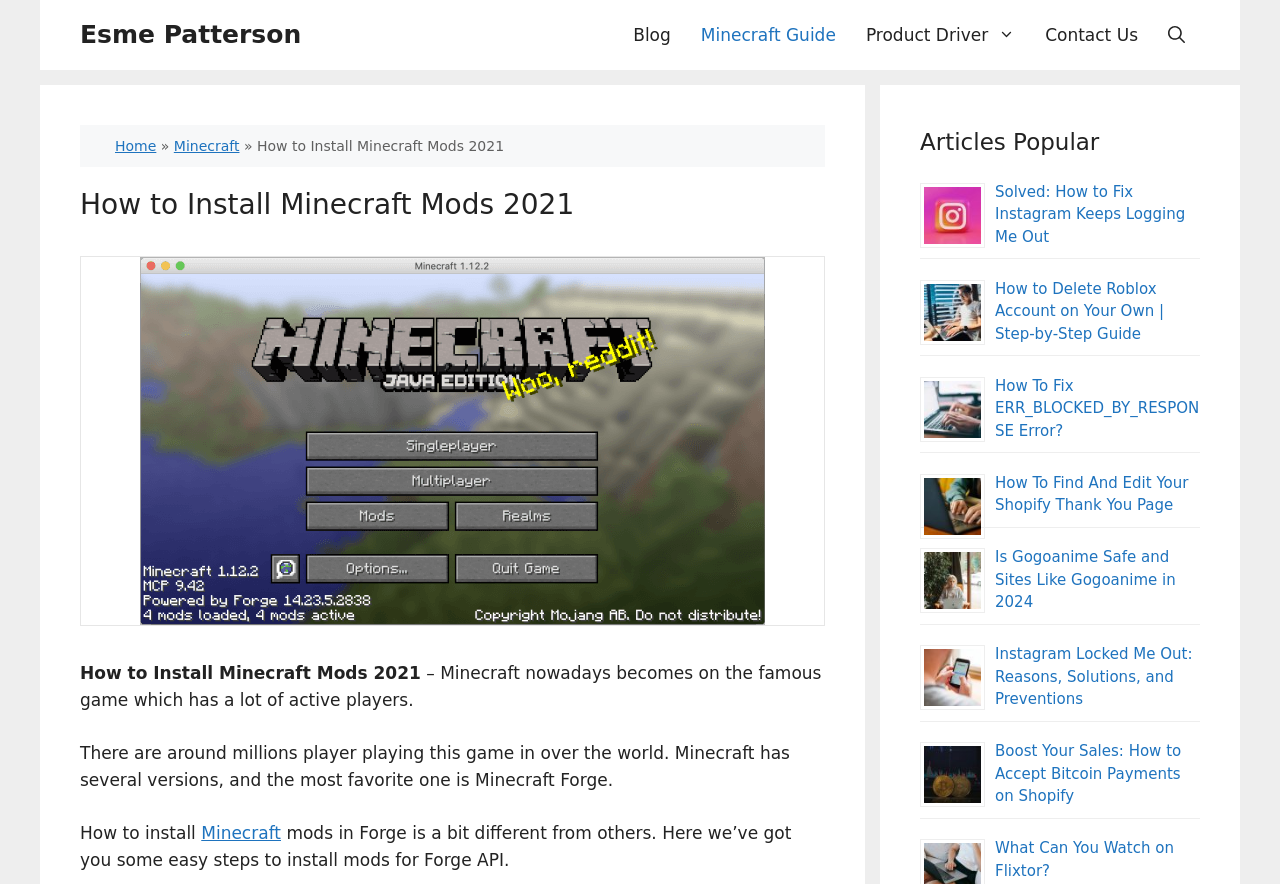Determine the bounding box coordinates of the UI element that matches the following description: "Minecraft". The coordinates should be four float numbers between 0 and 1 in the format [left, top, right, bottom].

[0.136, 0.156, 0.187, 0.174]